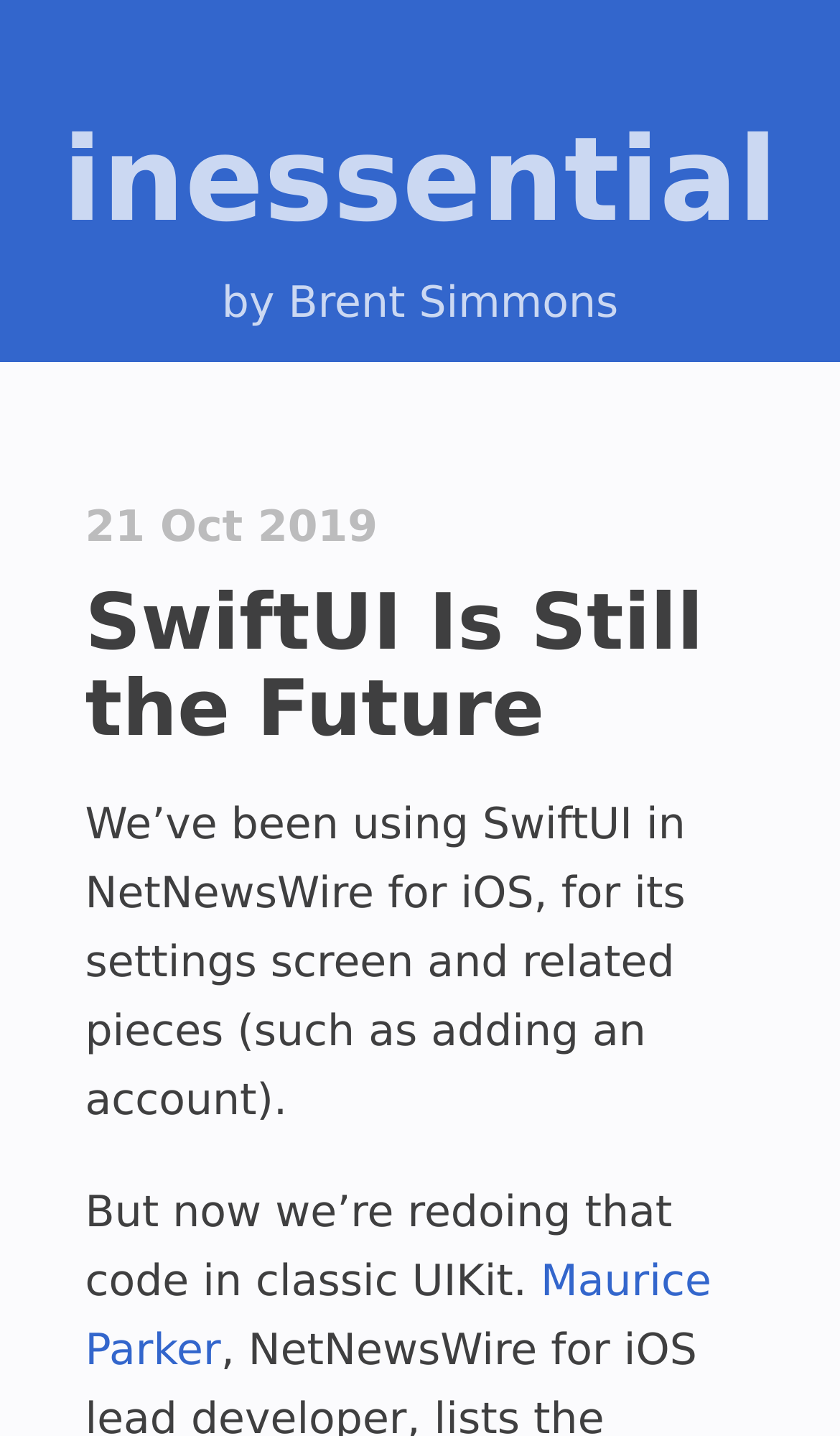Return the bounding box coordinates of the UI element that corresponds to this description: "inessential". The coordinates must be given as four float numbers in the range of 0 and 1, [left, top, right, bottom].

[0.074, 0.078, 0.926, 0.173]